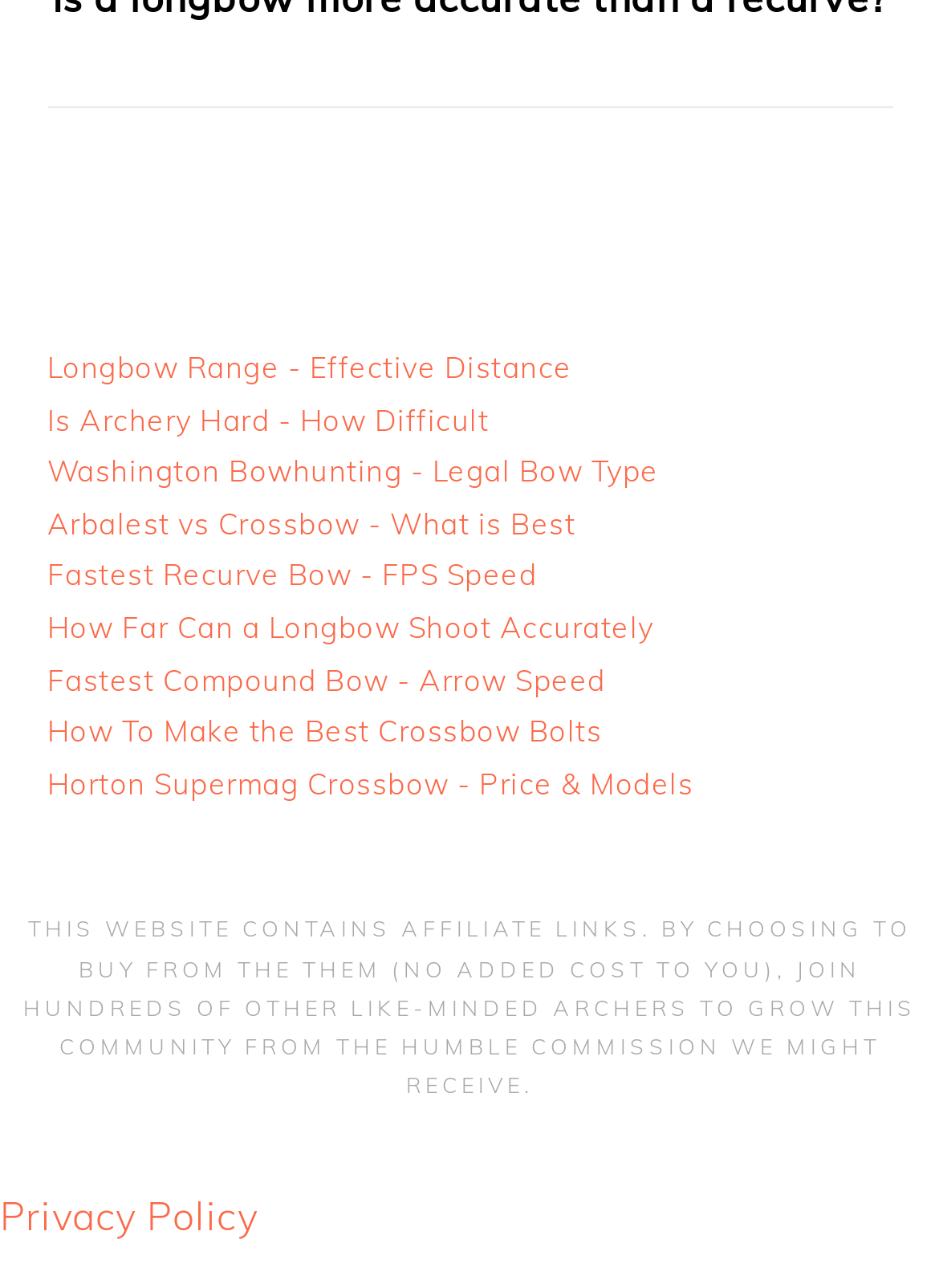Bounding box coordinates are specified in the format (top-left x, top-left y, bottom-right x, bottom-right y). All values are floating point numbers bounded between 0 and 1. Please provide the bounding box coordinate of the region this sentence describes: Privacy Policy

[0.0, 0.926, 0.274, 0.963]